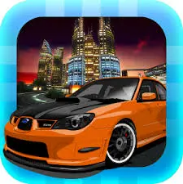Produce a meticulous caption for the image.

The image features the app icon for "Car Crash 2 Total Destruction," showcasing a sleek orange sports car positioned against a vibrant city skyline at dusk. The design highlights the car's detailed features, including stylish rims and a glossy finish, suggesting a dynamic gaming experience. The background's luminous buildings and colorful sky convey a sense of excitement and adventure, aligning perfectly with the app's theme of high-speed driving and thrilling challenges. This image is part of a section labeled "Recommended," indicating its status as a suggested game for users interested in racing and car simulation games.